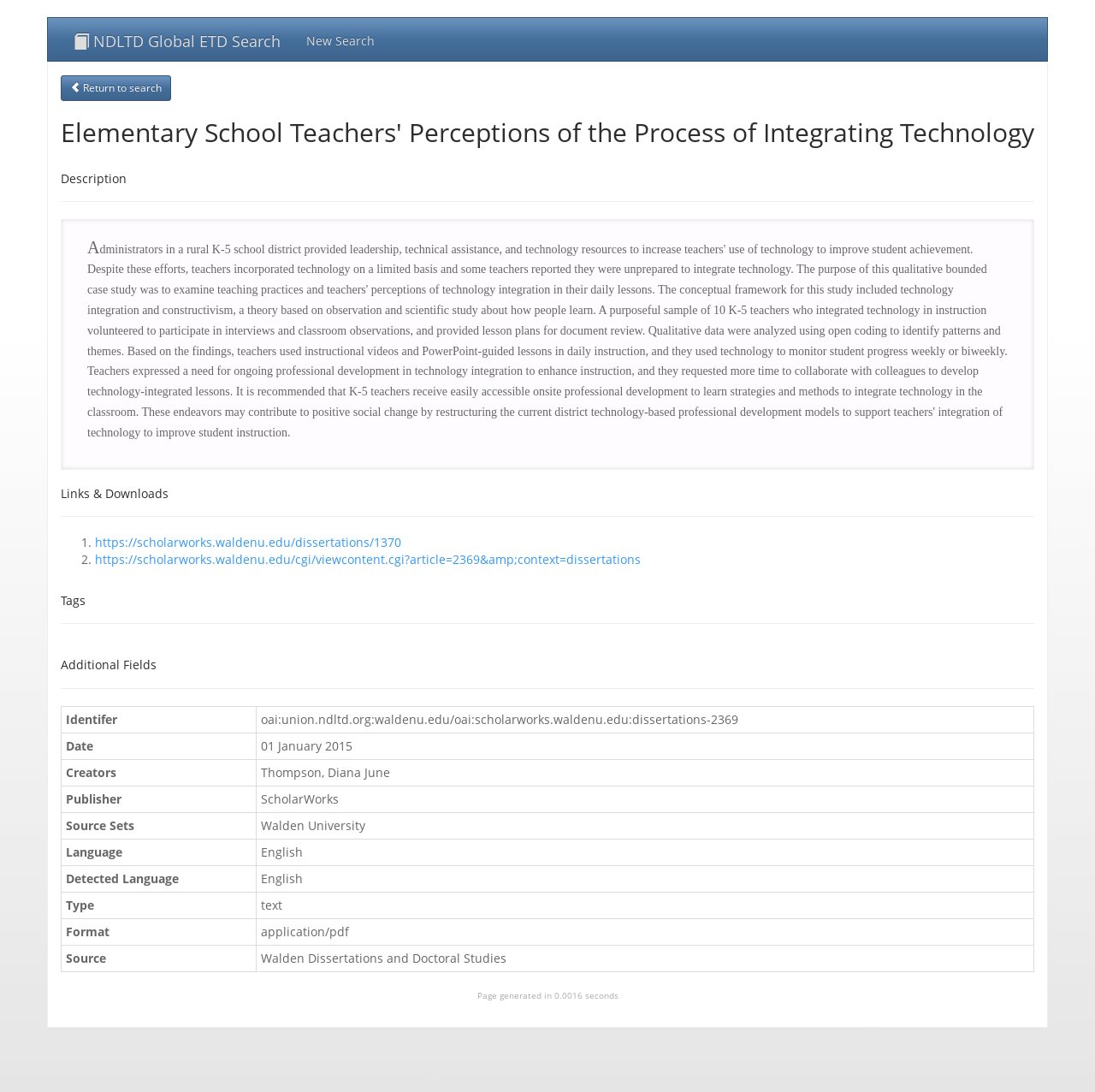Using the elements shown in the image, answer the question comprehensively: How many links are provided under 'Links & Downloads'?

Under the 'Links & Downloads' heading, there are two links provided, which are 'https://scholarworks.waldenu.edu/dissertations/1370' and 'https://scholarworks.waldenu.edu/cgi/viewcontent.cgi?article=2369&context=dissertations'. These links are listed as items in a list, with '1.' and '2.' as list markers.